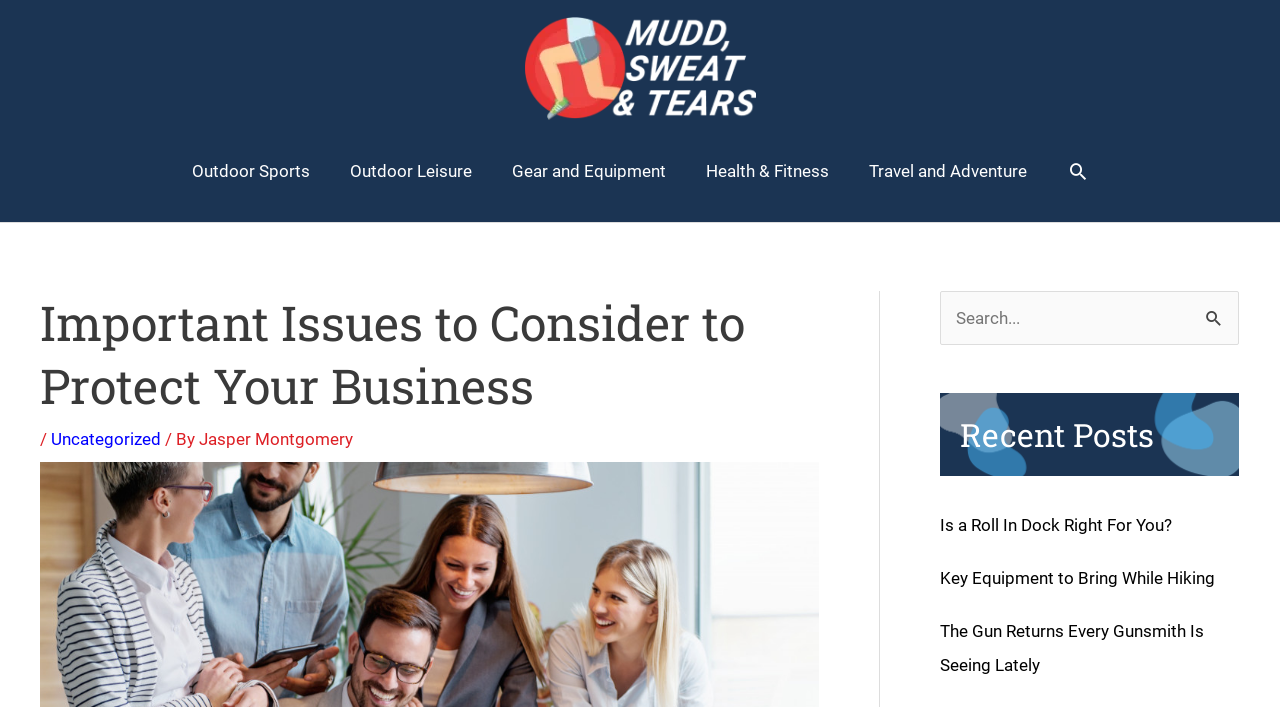Can you identify the bounding box coordinates of the clickable region needed to carry out this instruction: 'Go to Outdoor Sports page'? The coordinates should be four float numbers within the range of 0 to 1, stated as [left, top, right, bottom].

[0.134, 0.194, 0.257, 0.29]